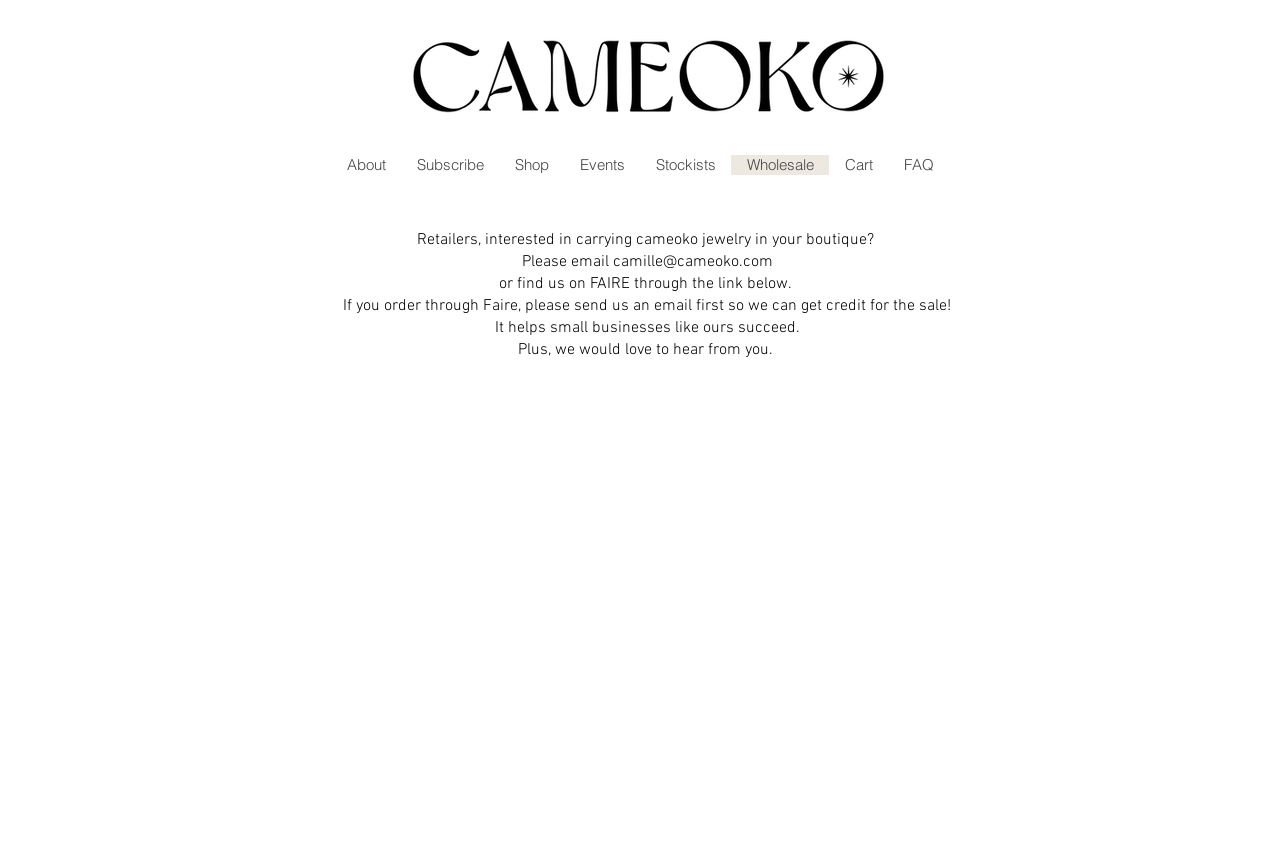Find the bounding box coordinates of the clickable region needed to perform the following instruction: "View About page". The coordinates should be provided as four float numbers between 0 and 1, i.e., [left, top, right, bottom].

[0.259, 0.183, 0.313, 0.207]